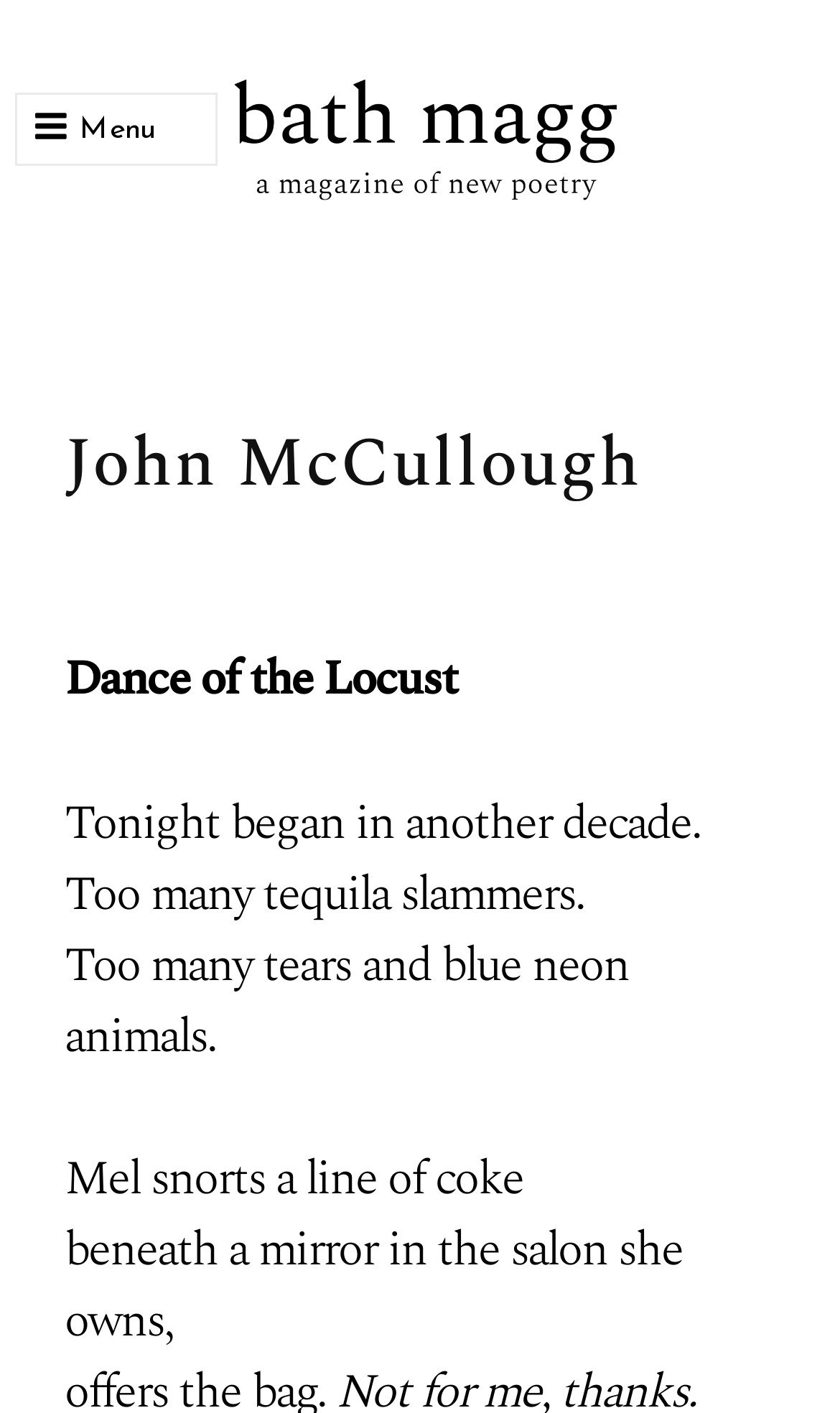Reply to the question with a single word or phrase:
What is Mel doing?

snorting a line of coke